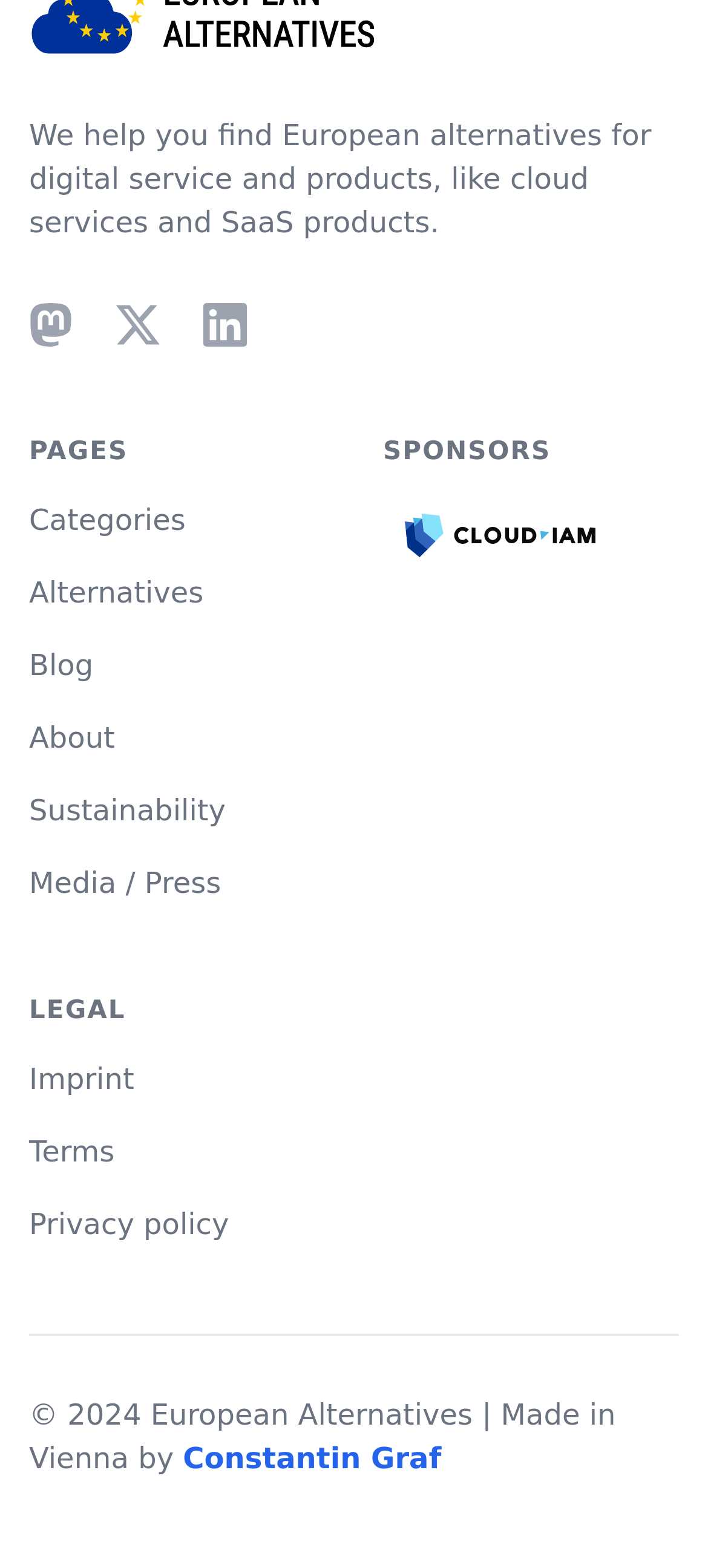Answer the question using only a single word or phrase: 
Who is the creator of the website?

Constantin Graf